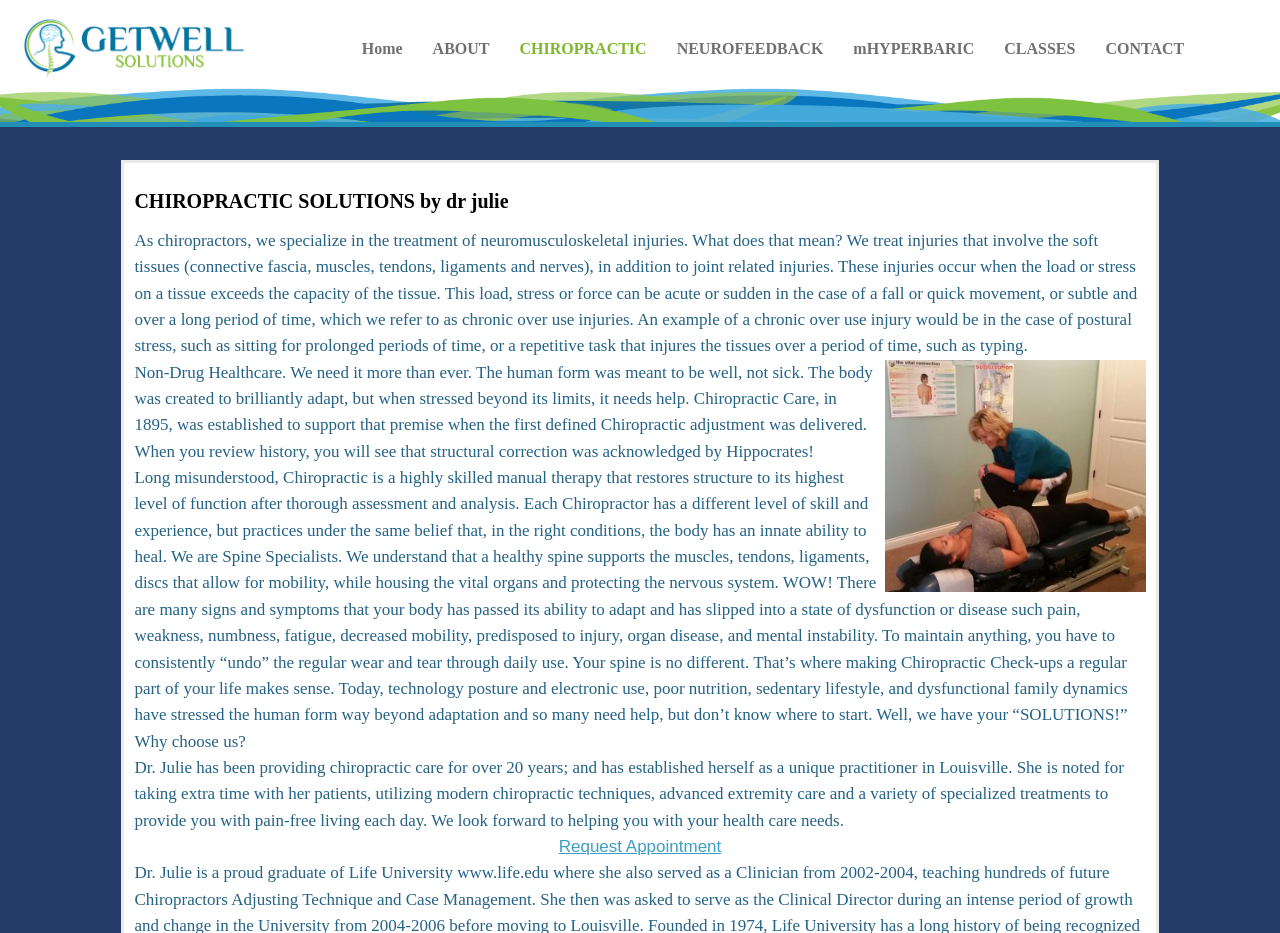What type of healthcare is emphasized on this website?
Using the image as a reference, answer the question in detail.

This answer can be inferred from the text 'Non-Drug Healthcare. We need it more than ever.' which suggests that the website focuses on healthcare that does not involve drugs.